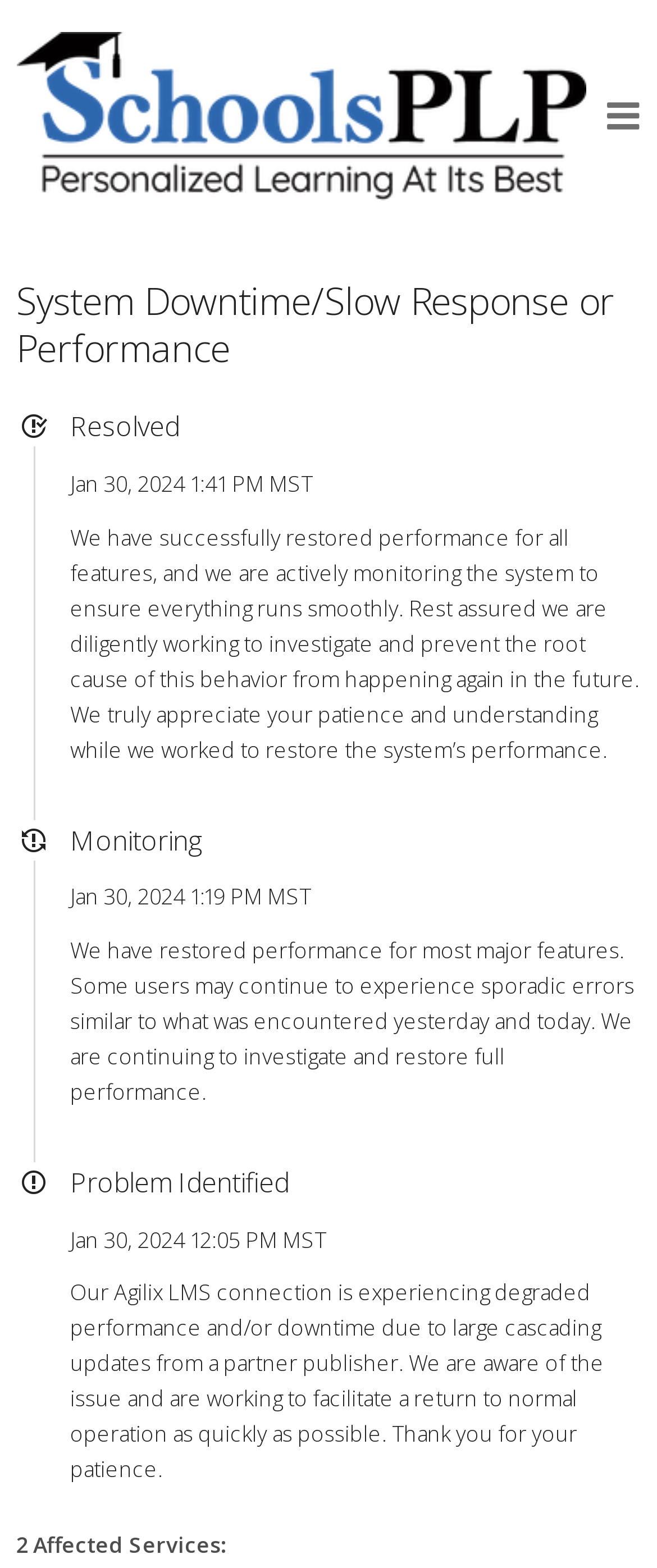Based on the element description parent_node: Home aria-label="Open menu", identify the bounding box coordinates for the UI element. The coordinates should be in the format (top-left x, top-left y, bottom-right x, bottom-right y) and within the 0 to 1 range.

[0.924, 0.057, 0.975, 0.091]